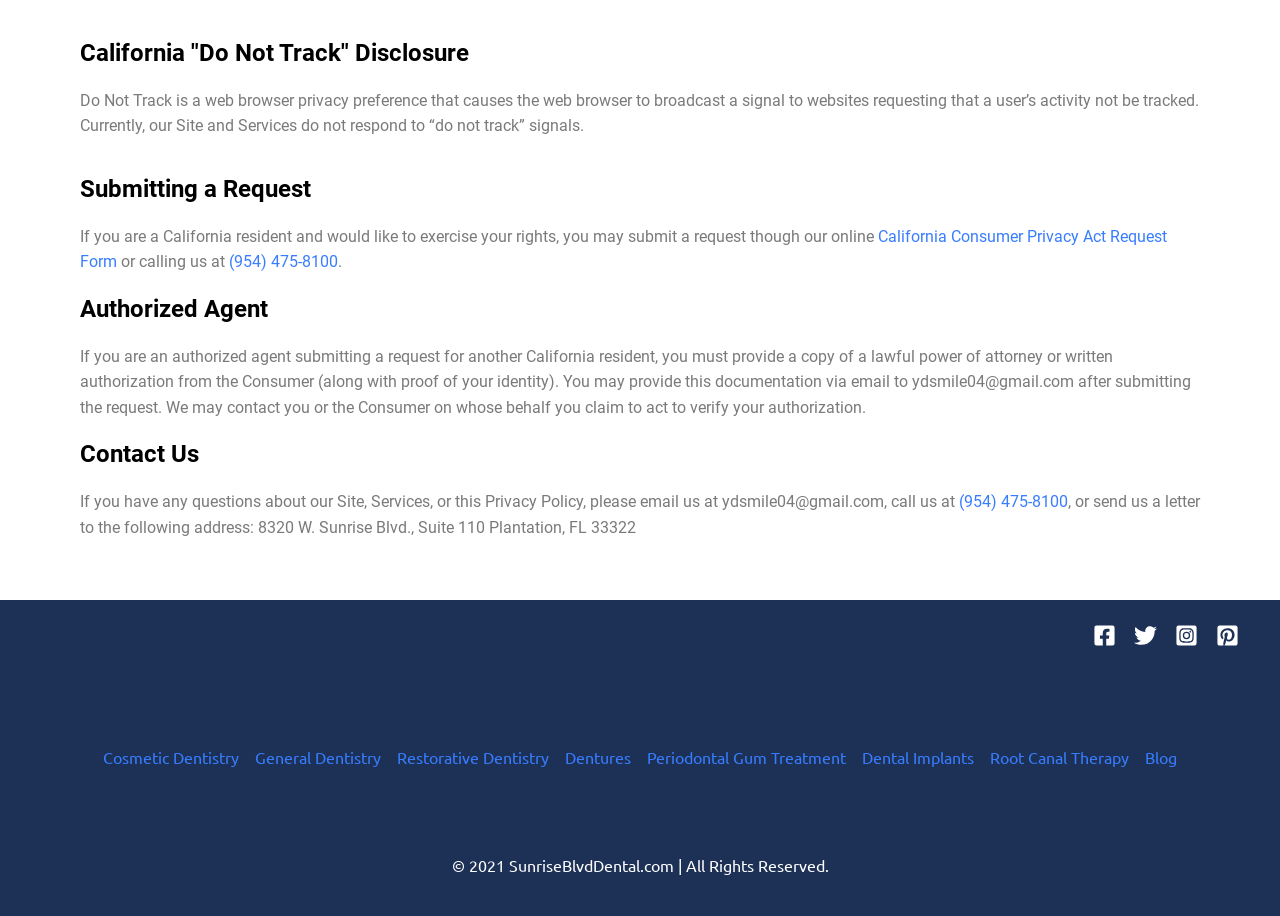Predict the bounding box coordinates of the UI element that matches this description: "General Dentistry". The coordinates should be in the format [left, top, right, bottom] with each value between 0 and 1.

[0.193, 0.814, 0.304, 0.842]